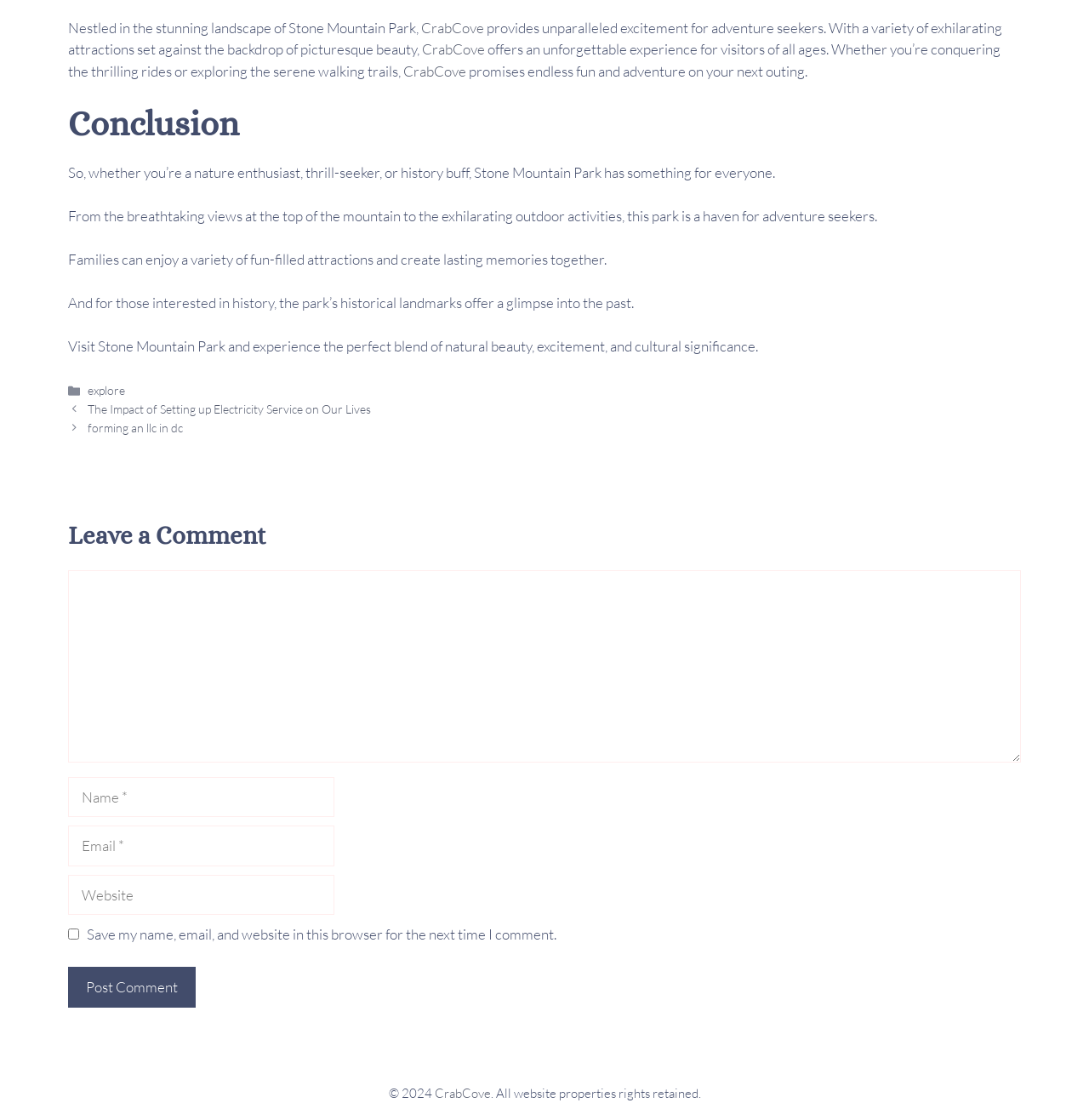Find the bounding box coordinates of the element's region that should be clicked in order to follow the given instruction: "Click the 'explore' link". The coordinates should consist of four float numbers between 0 and 1, i.e., [left, top, right, bottom].

[0.081, 0.342, 0.115, 0.355]